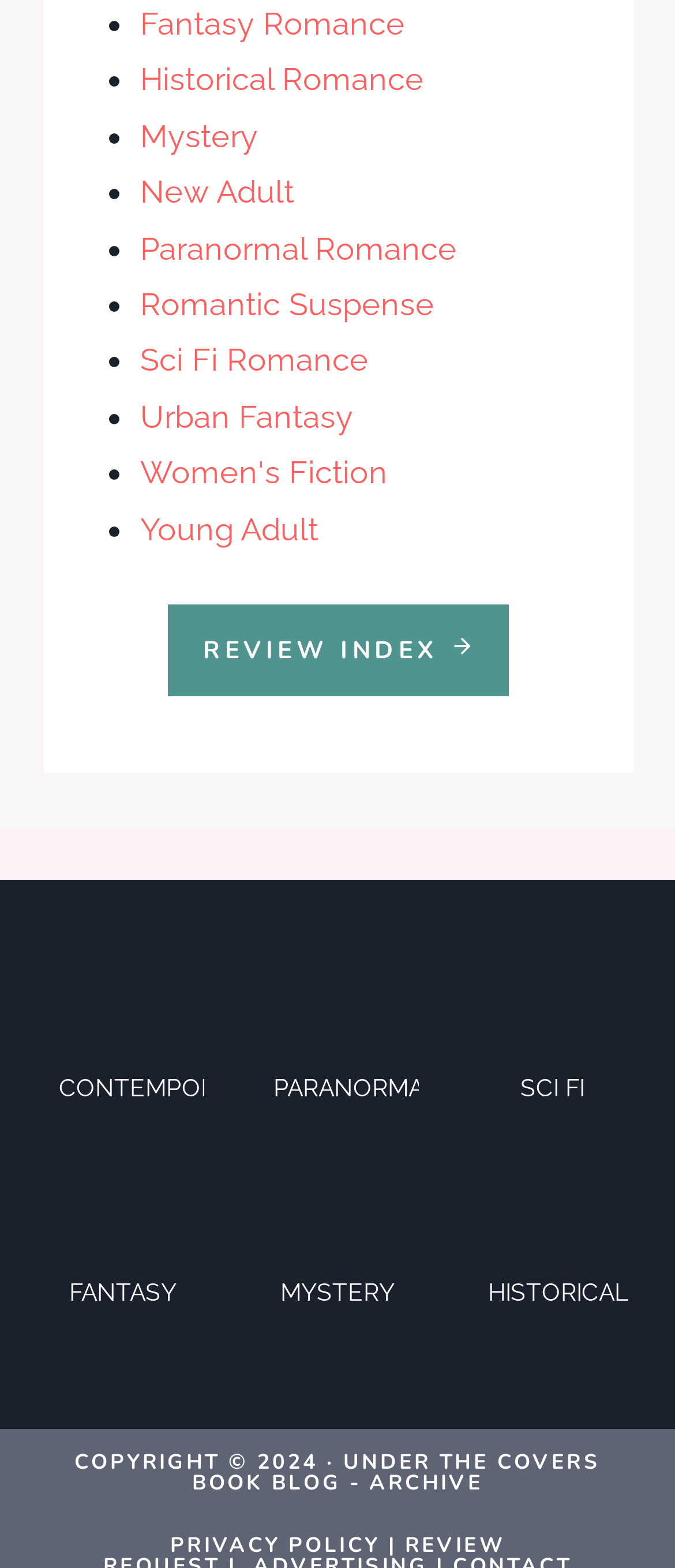Provide a single word or phrase to answer the given question: 
What type of books are listed on this webpage?

Romance and fiction